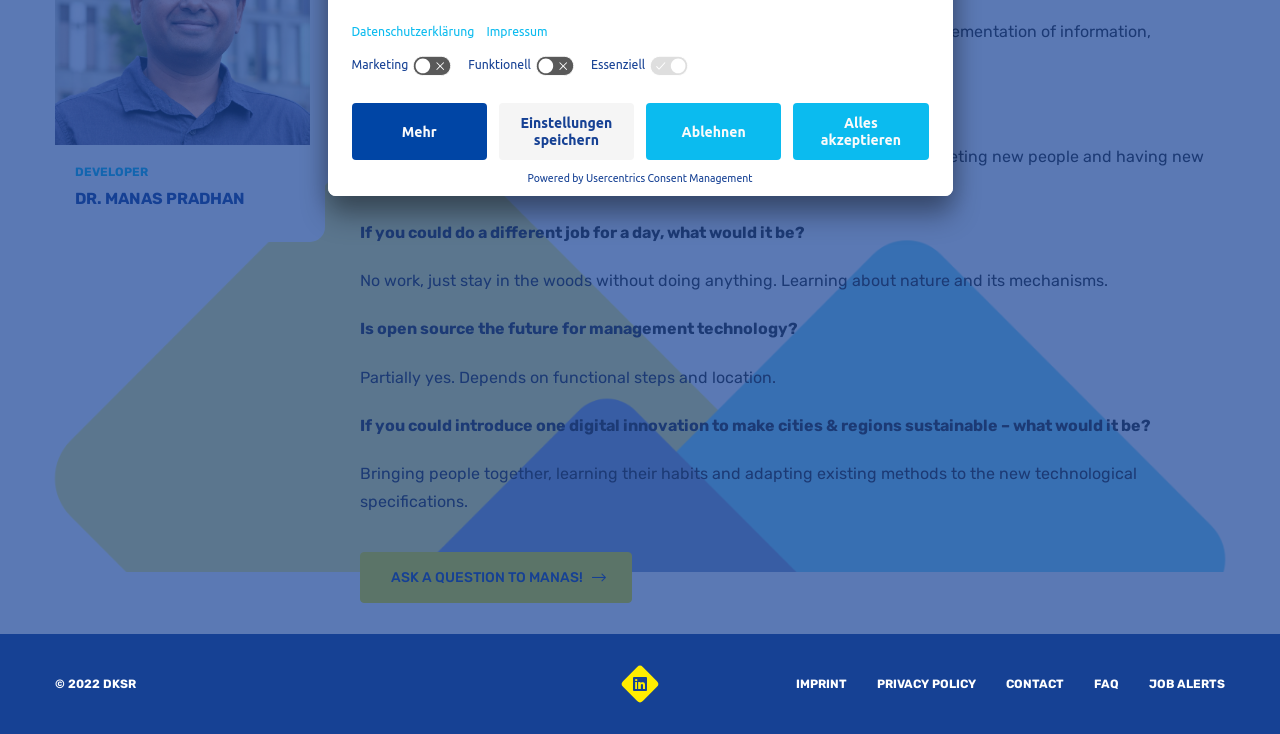Please specify the bounding box coordinates in the format (top-left x, top-left y, bottom-right x, bottom-right y), with values ranging from 0 to 1. Identify the bounding box for the UI component described as follows: Usercentrics Consent Management

[0.458, 0.234, 0.588, 0.25]